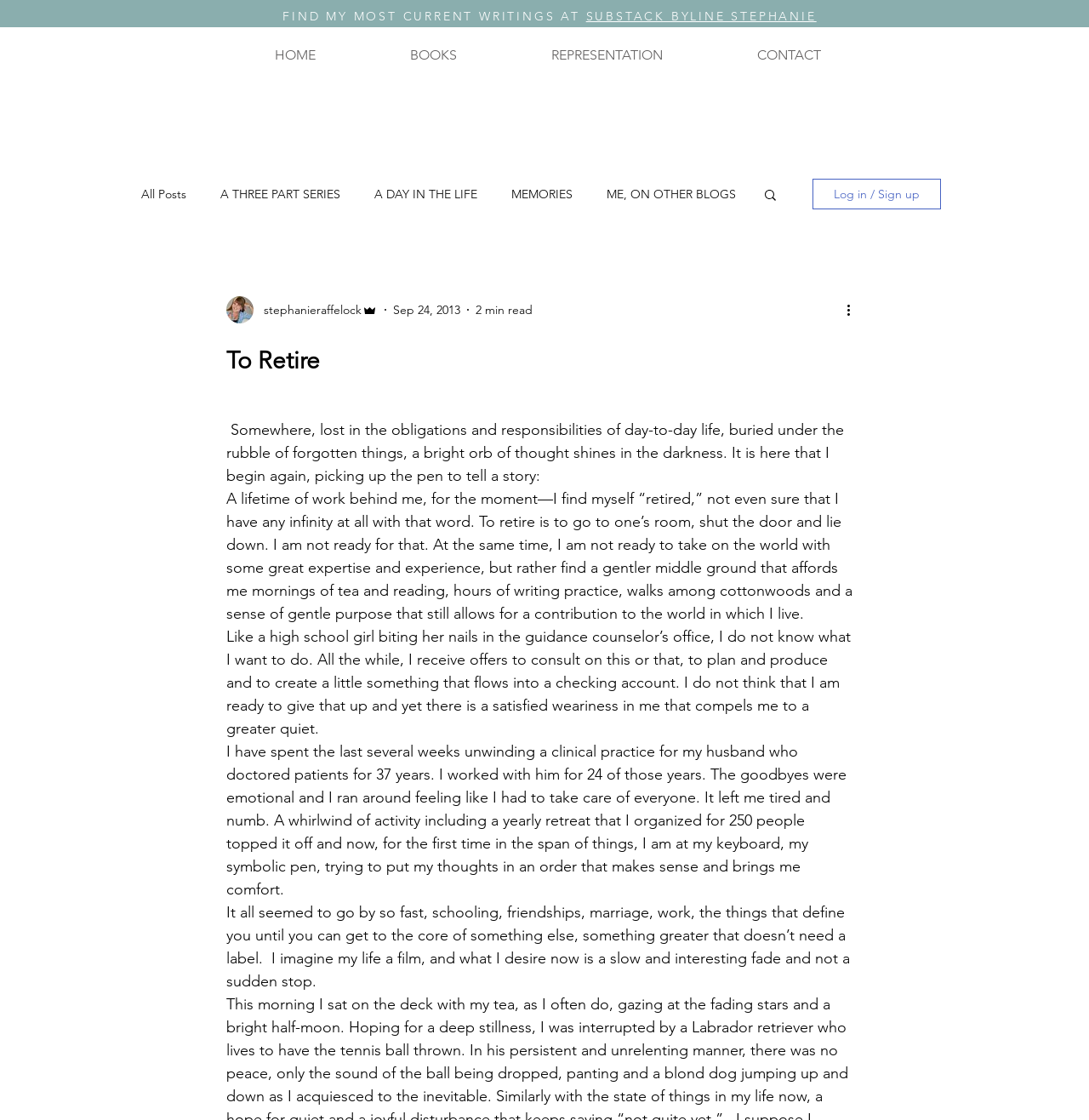Write an exhaustive caption that covers the webpage's main aspects.

This webpage appears to be a personal blog or writing platform, with a focus on the author's thoughts and reflections. At the top of the page, there is a heading that reads "FIND MY MOST CURRENT WRITINGS AT SUBSTACK BYLINE STEPHANIE" with a link to "SUBSTACK BYLINE STEPHANIE". Below this, there is a navigation menu with links to "HOME", "BOOKS", "REPRESENTATION", and "CONTACT".

To the right of the navigation menu, there is another navigation section labeled "blog" with links to various blog posts, including "All Posts", "A THREE PART SERIES", "A DAY IN THE LIFE", and several others. Below this, there is a search button with a magnifying glass icon.

In the main content area, there is a heading that reads "To Retire" followed by a series of paragraphs that appear to be a personal reflection on the author's life and career. The text discusses the author's feelings about retirement, their desire for a gentler pace of life, and their experiences unwinding a clinical practice. The text is introspective and contemplative, with the author seeking to find a sense of purpose and meaning in their life.

Throughout the page, there are several images, including a writer's picture and various icons for the navigation menu and search button. The overall layout is clean and easy to navigate, with a focus on the author's writing and reflections.